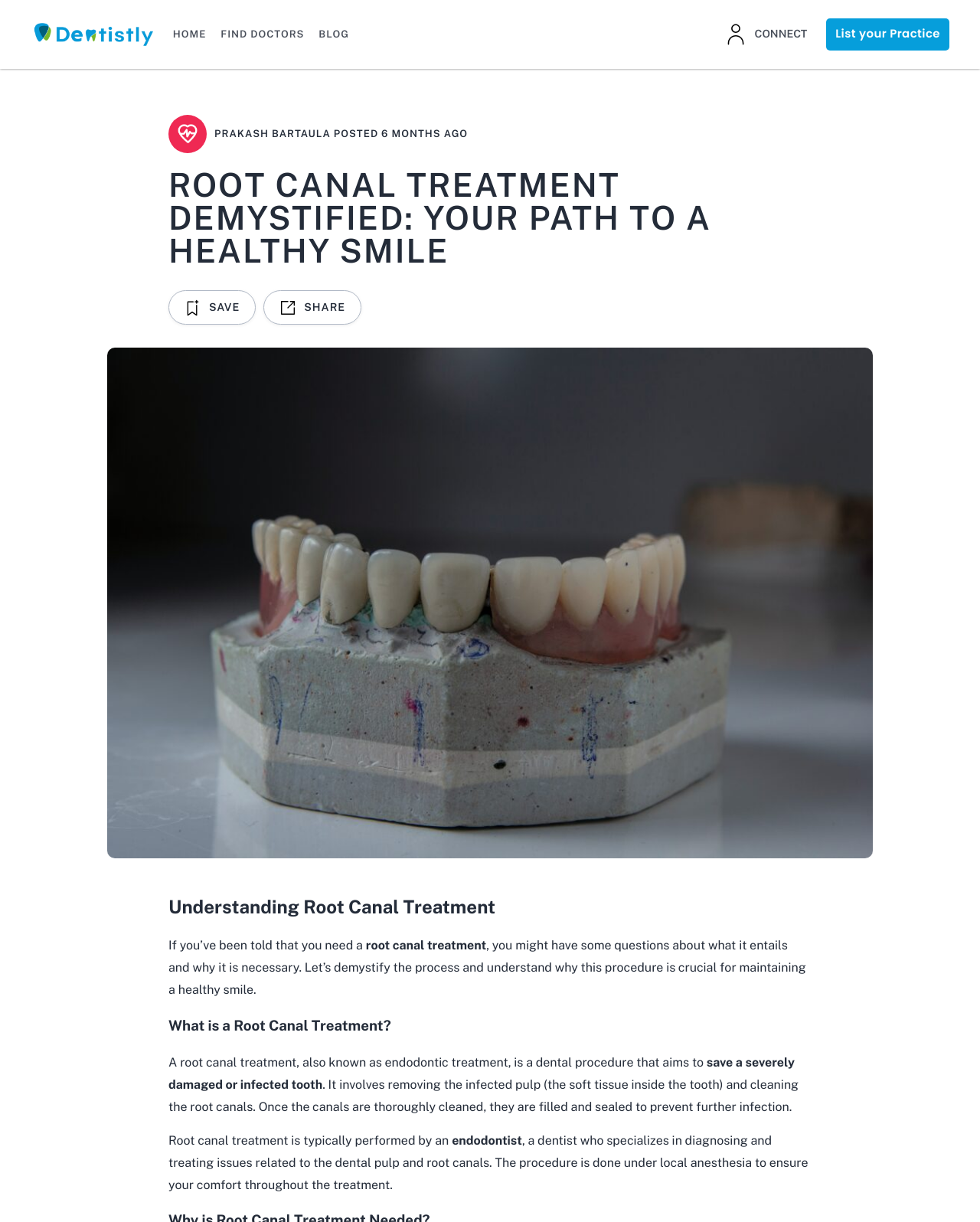Locate the bounding box of the UI element with the following description: "List your Practice".

[0.843, 0.015, 0.969, 0.041]